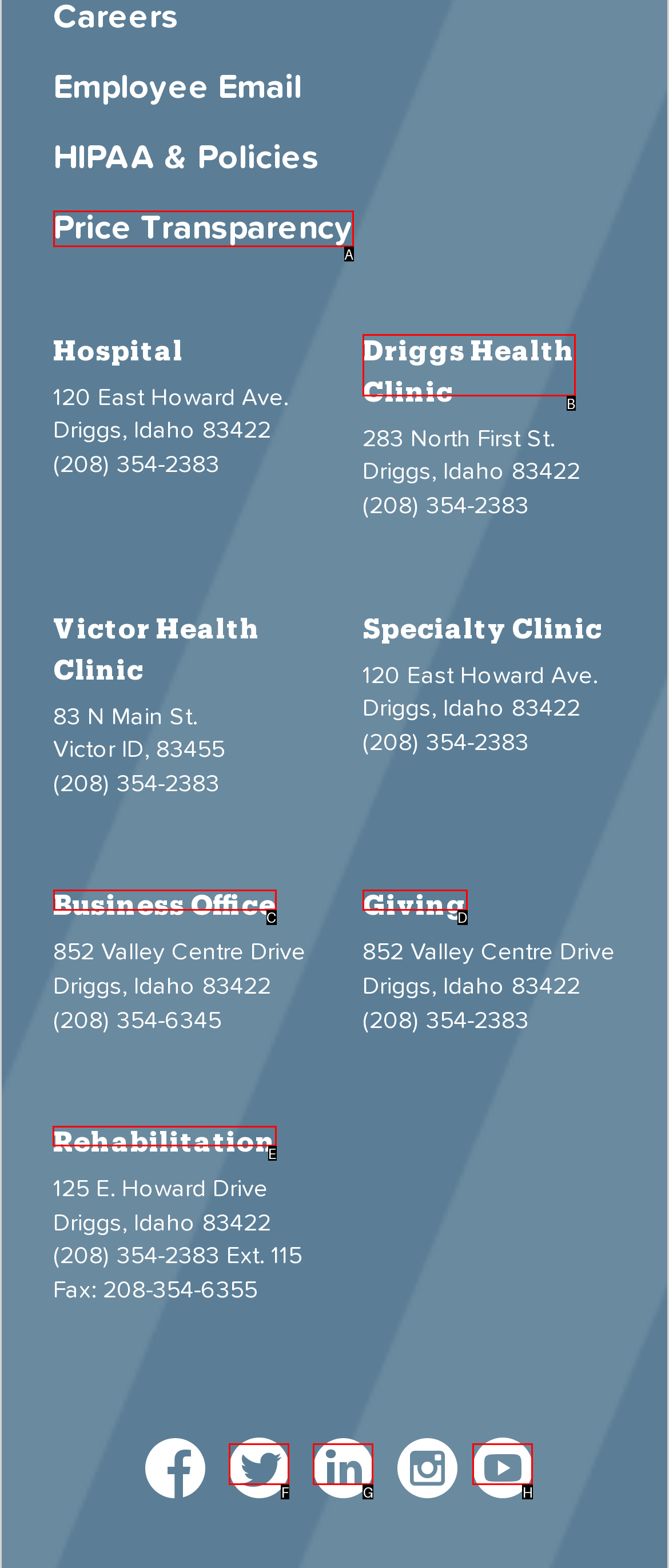Tell me the letter of the correct UI element to click for this instruction: View Rehabilitation. Answer with the letter only.

E